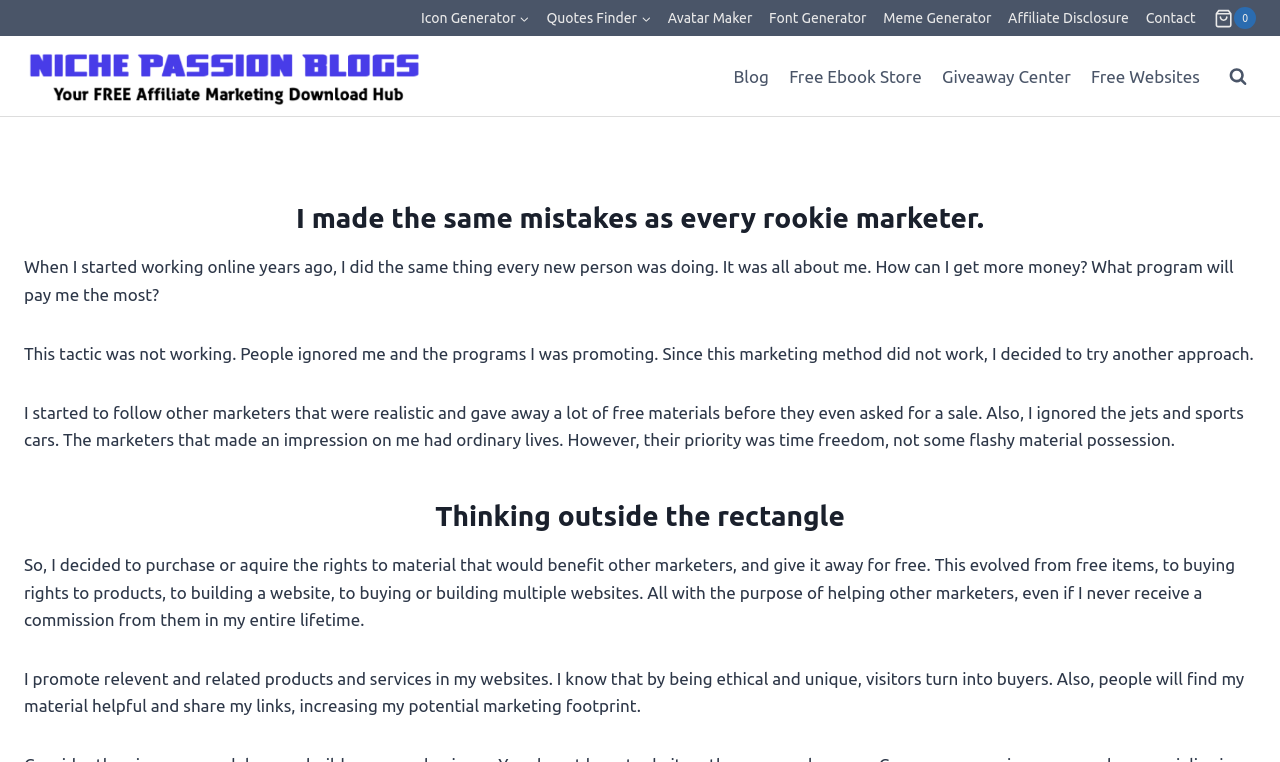Find the bounding box coordinates of the area to click in order to follow the instruction: "Open Shopping Cart".

[0.948, 0.01, 0.981, 0.038]